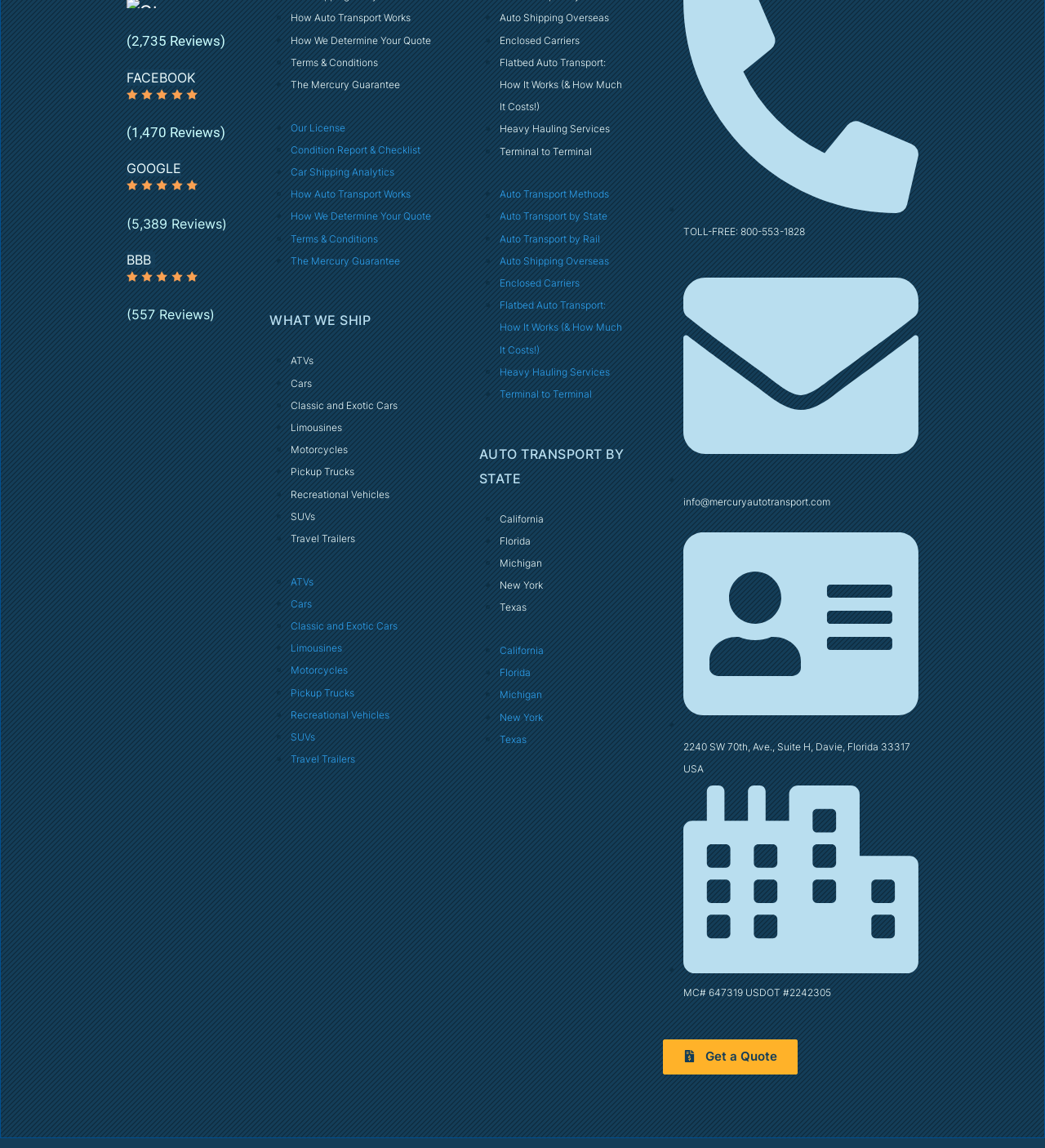Find the bounding box coordinates of the element's region that should be clicked in order to follow the given instruction: "Get a Quote". The coordinates should consist of four float numbers between 0 and 1, i.e., [left, top, right, bottom].

[0.634, 0.906, 0.763, 0.936]